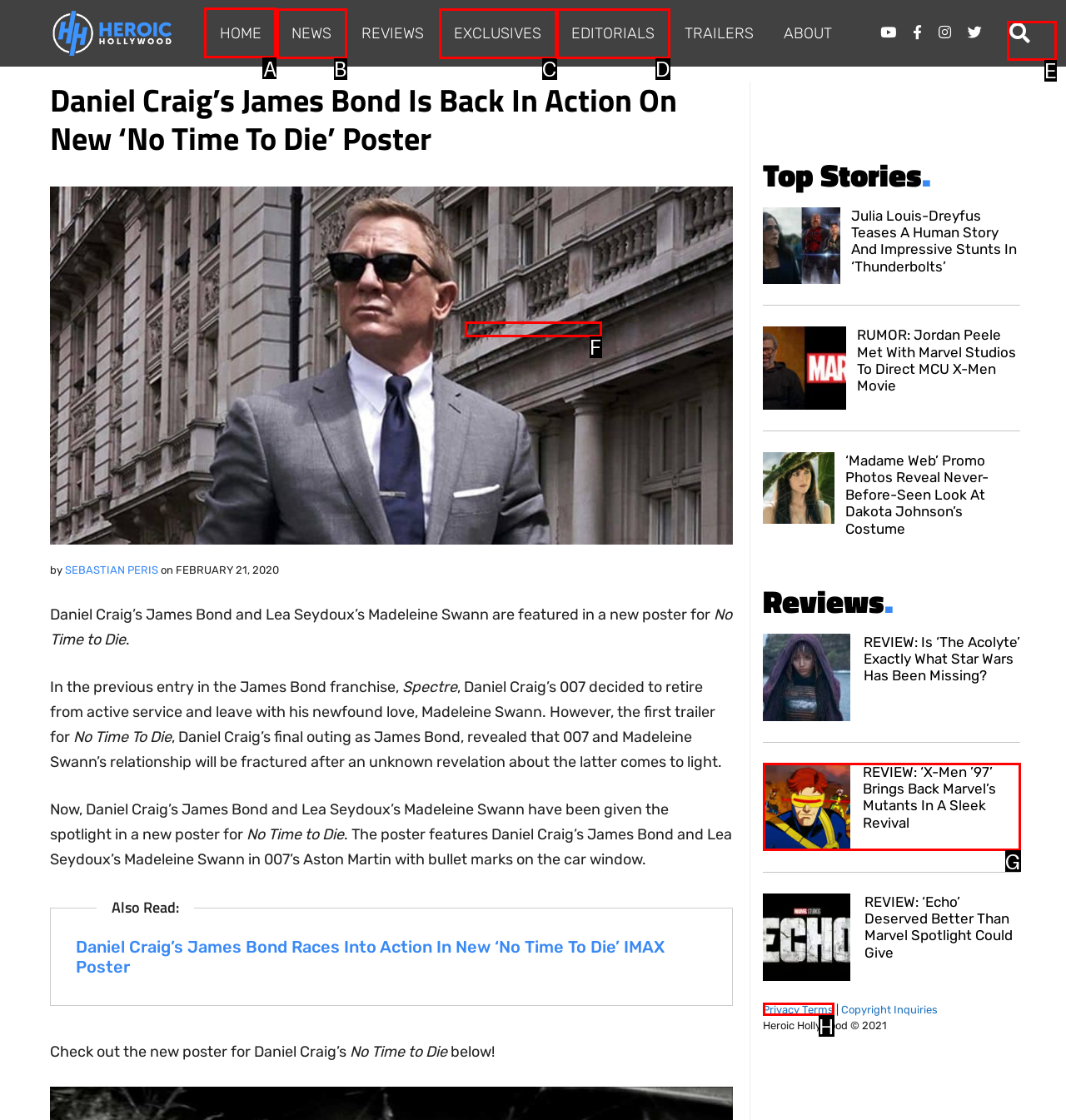Choose the HTML element that should be clicked to accomplish the task: Click on the 'HOME' link. Answer with the letter of the chosen option.

A